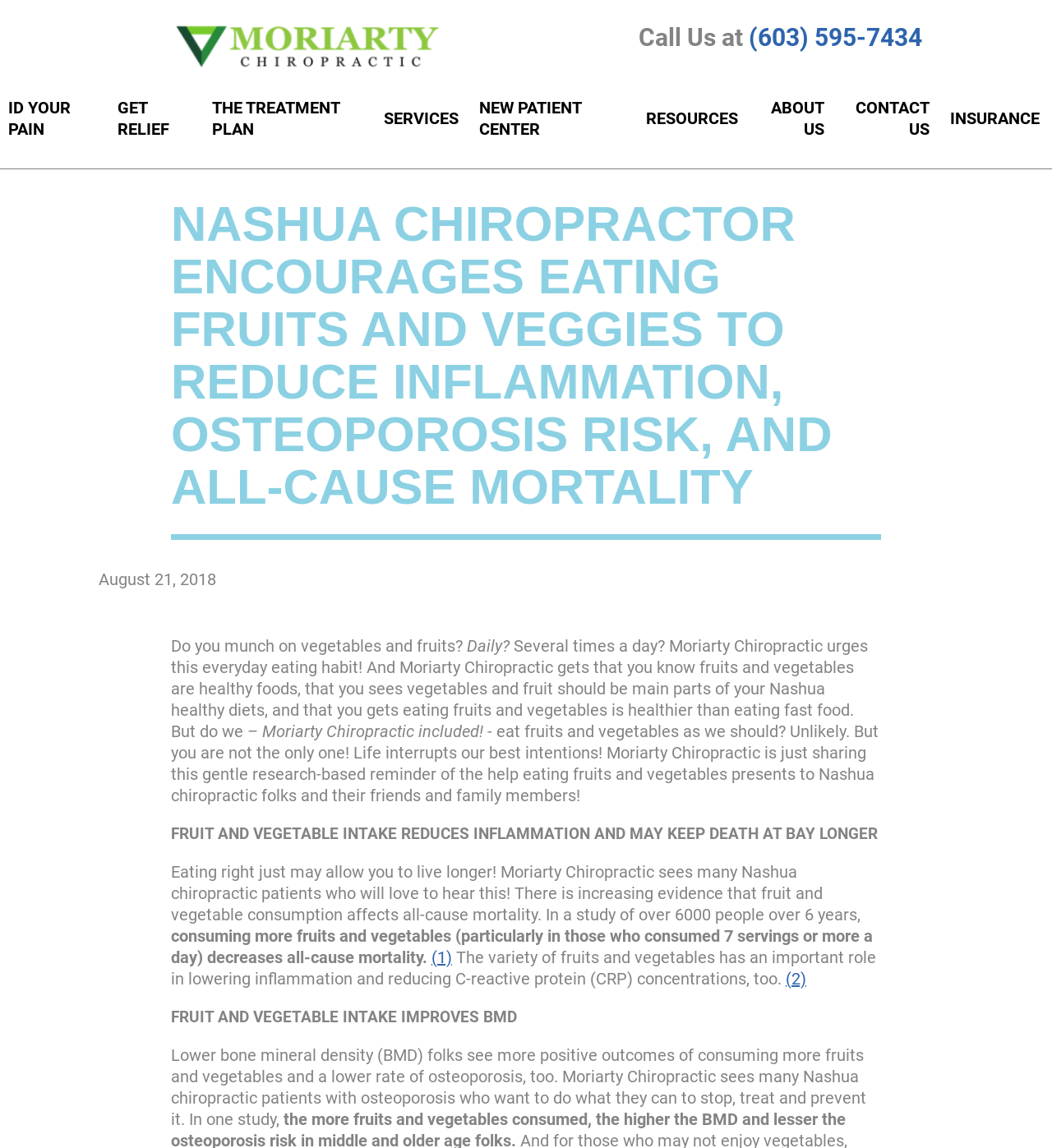Please locate the clickable area by providing the bounding box coordinates to follow this instruction: "View imprint".

None